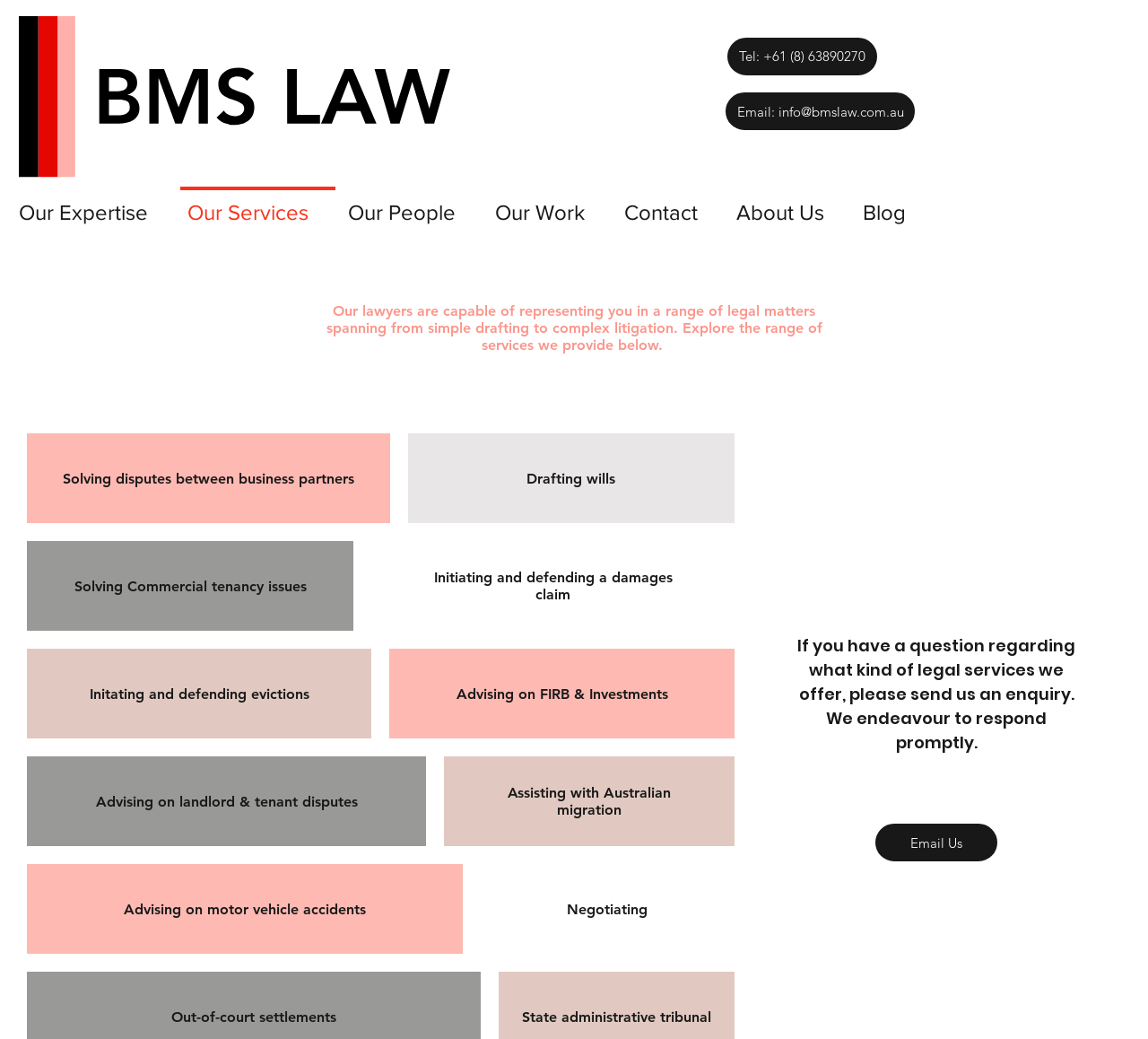Please find the bounding box coordinates (top-left x, top-left y, bottom-right x, bottom-right y) in the screenshot for the UI element described as follows: Our People

[0.295, 0.18, 0.423, 0.213]